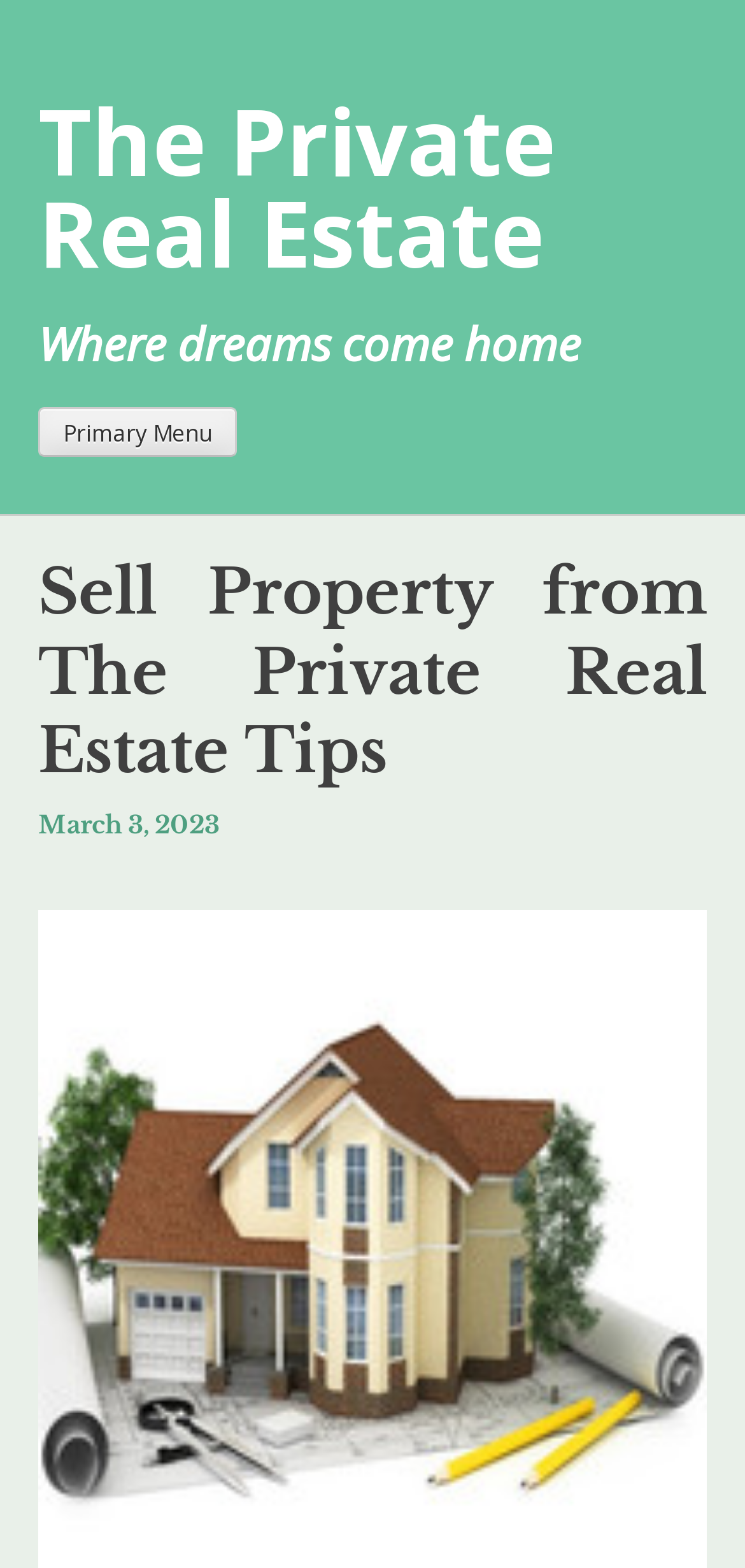Determine the bounding box coordinates for the UI element described. Format the coordinates as (top-left x, top-left y, bottom-right x, bottom-right y) and ensure all values are between 0 and 1. Element description: Primary Menu

[0.051, 0.26, 0.318, 0.291]